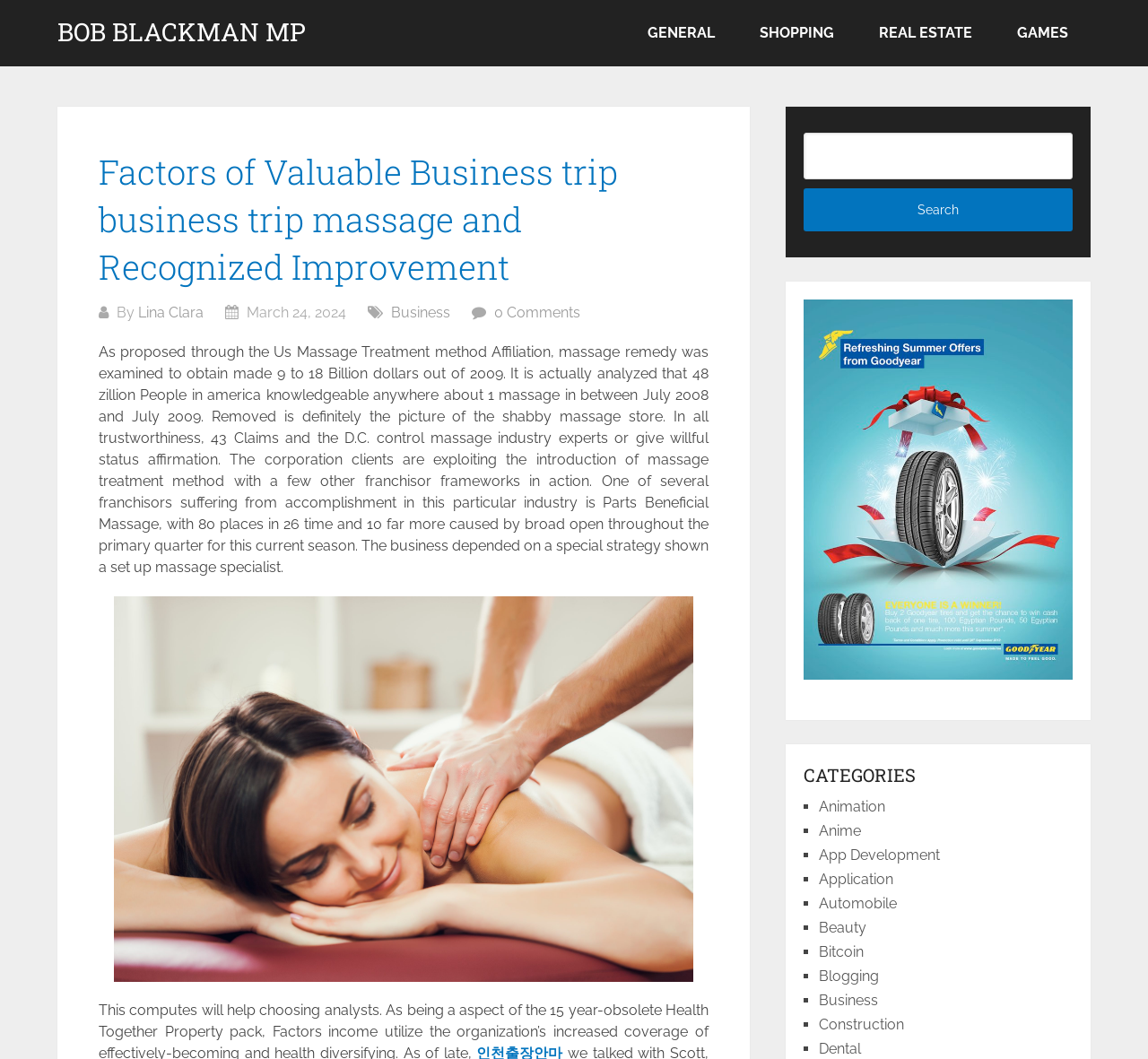What is the title of the webpage?
Based on the image, provide a one-word or brief-phrase response.

Bob Blackman Mp